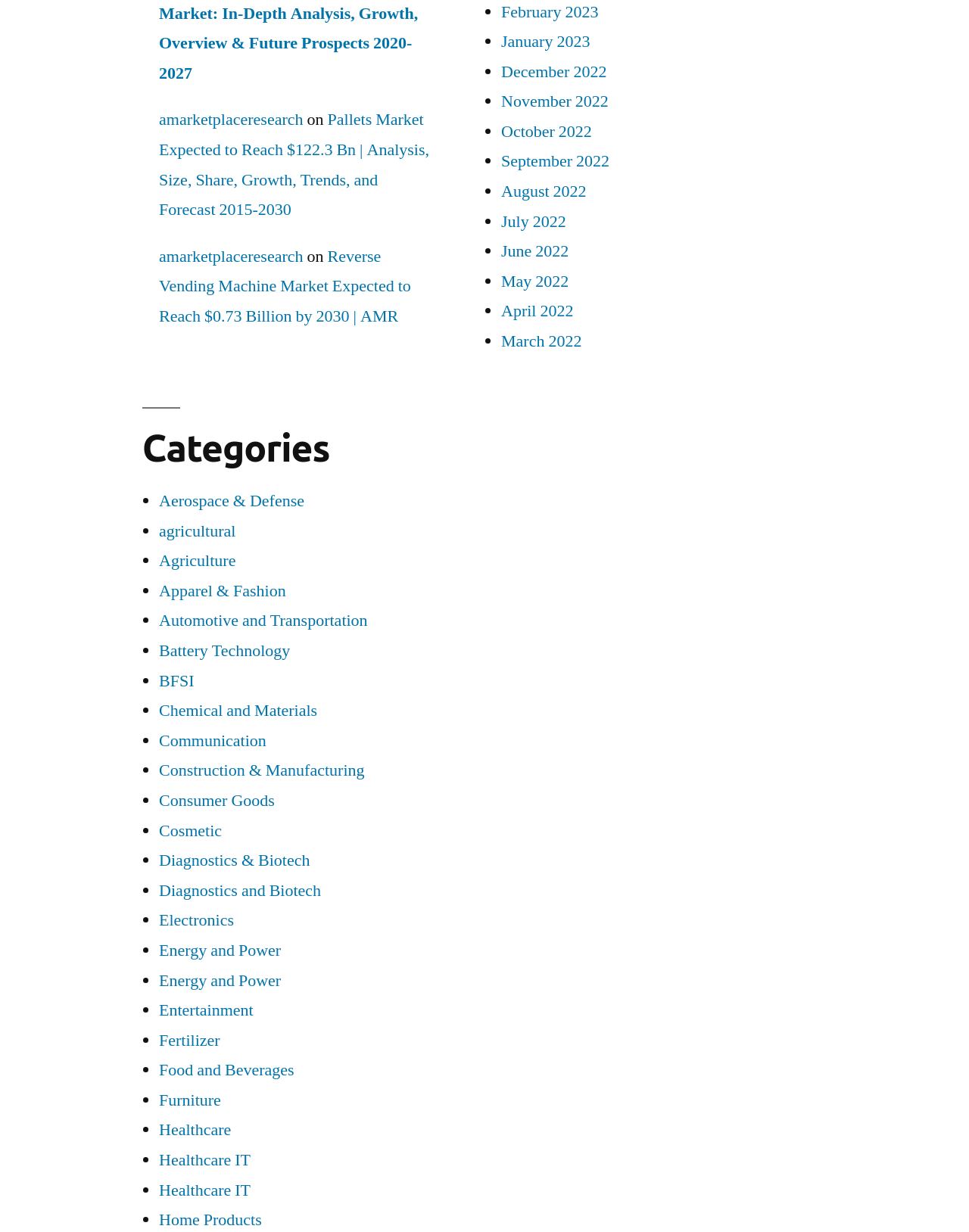Identify the bounding box for the given UI element using the description provided. Coordinates should be in the format (top-left x, top-left y, bottom-right x, bottom-right y) and must be between 0 and 1. Here is the description: Diagnostics and Biotech

[0.164, 0.714, 0.331, 0.731]